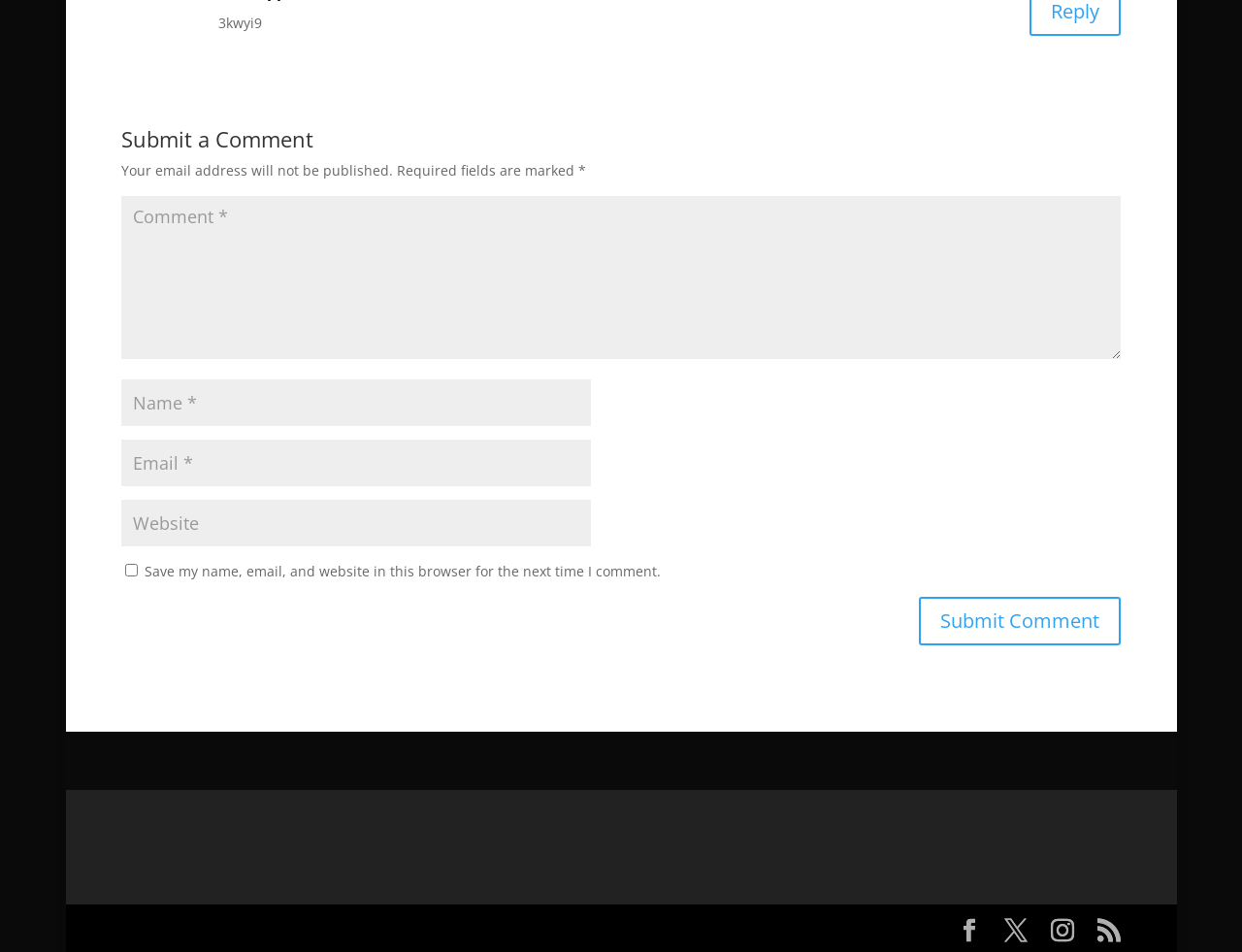Mark the bounding box of the element that matches the following description: "Instagram".

[0.846, 0.966, 0.865, 0.991]